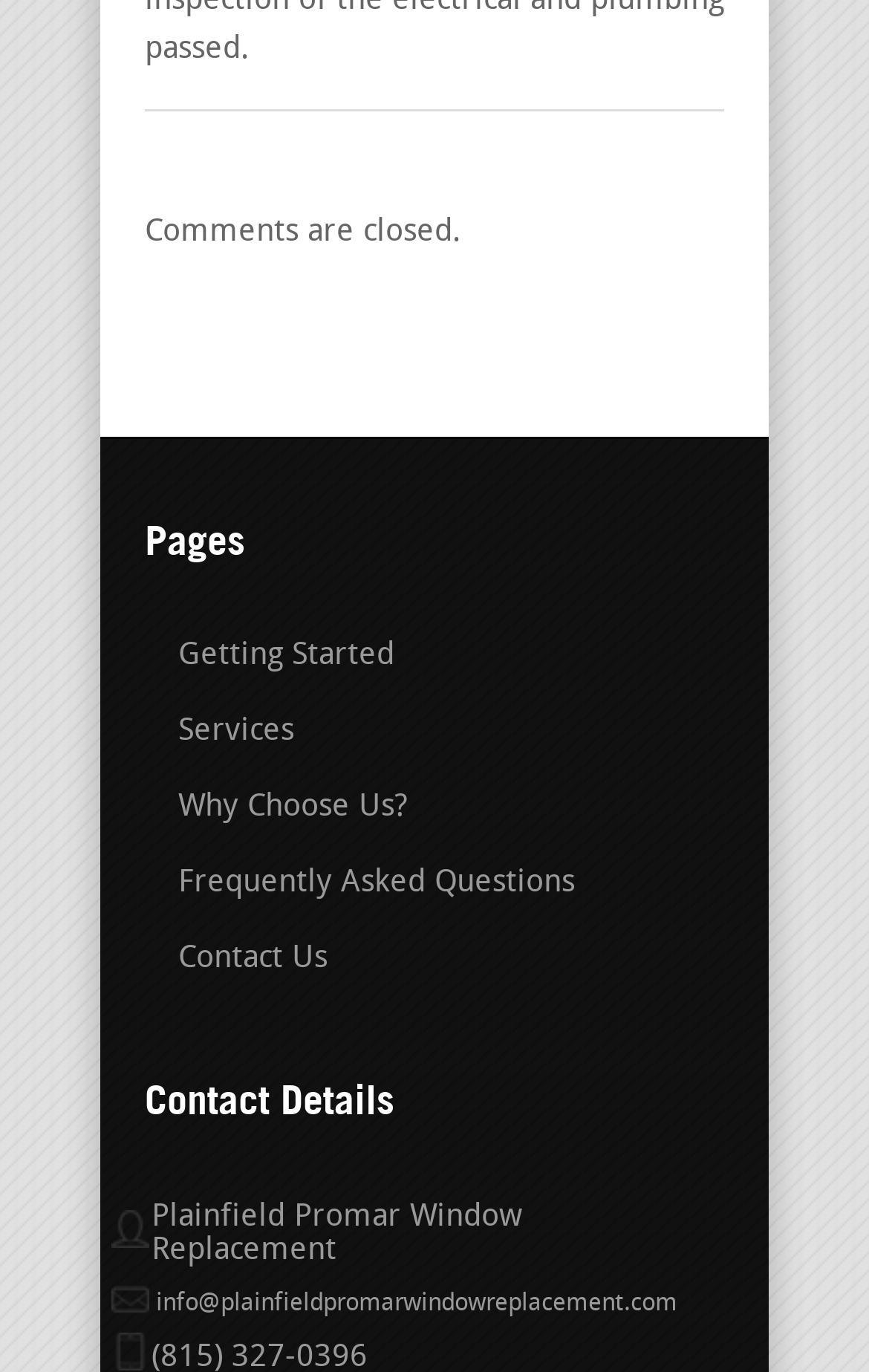What is the name of the window replacement company?
Provide an in-depth and detailed explanation in response to the question.

I found the answer by looking at the StaticText element with the text 'Plainfield Promar Window Replacement' located at the bottom of the page.